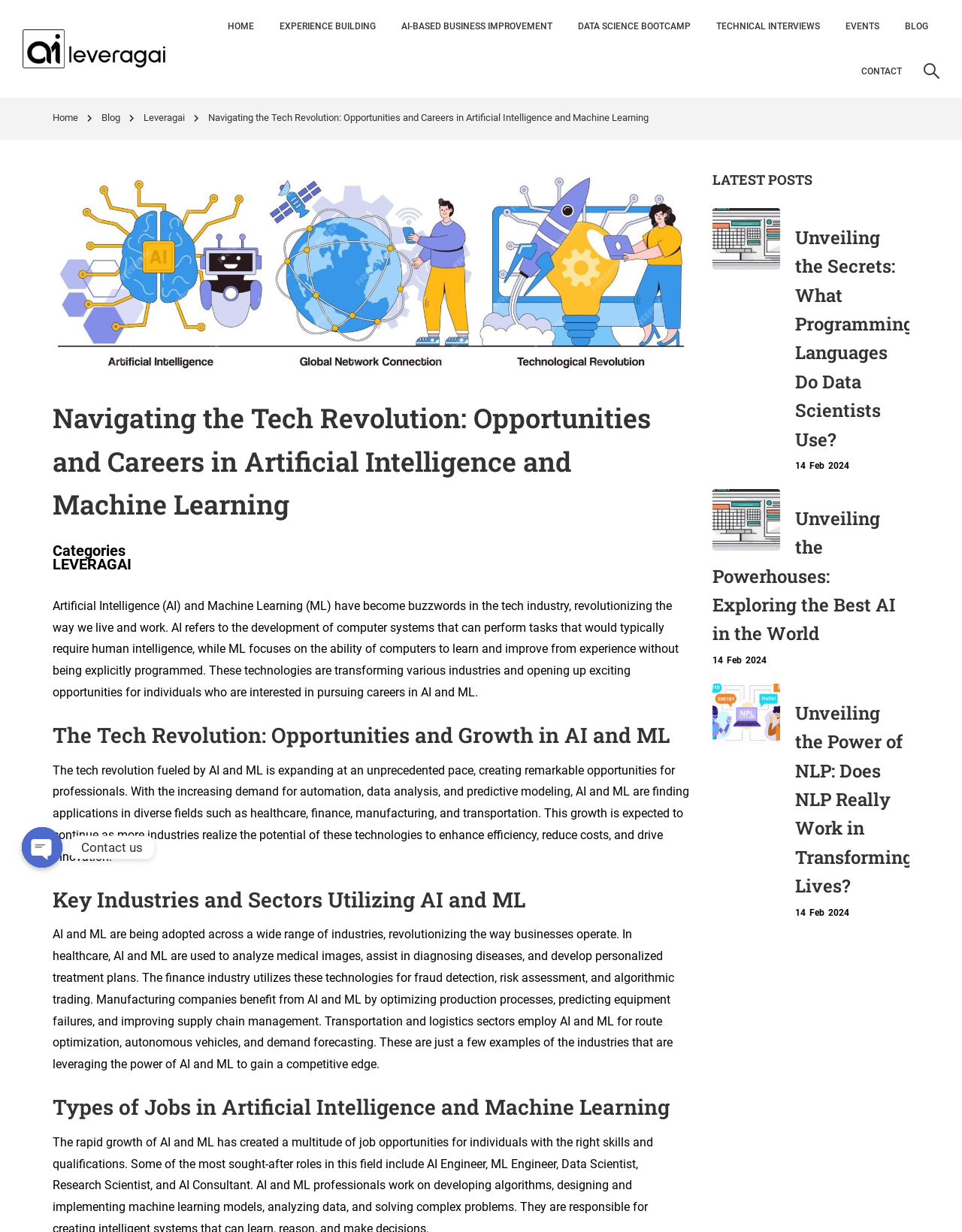Please identify the bounding box coordinates of the region to click in order to complete the task: "Click on the 'HOME' link". The coordinates must be four float numbers between 0 and 1, specified as [left, top, right, bottom].

[0.225, 0.003, 0.276, 0.04]